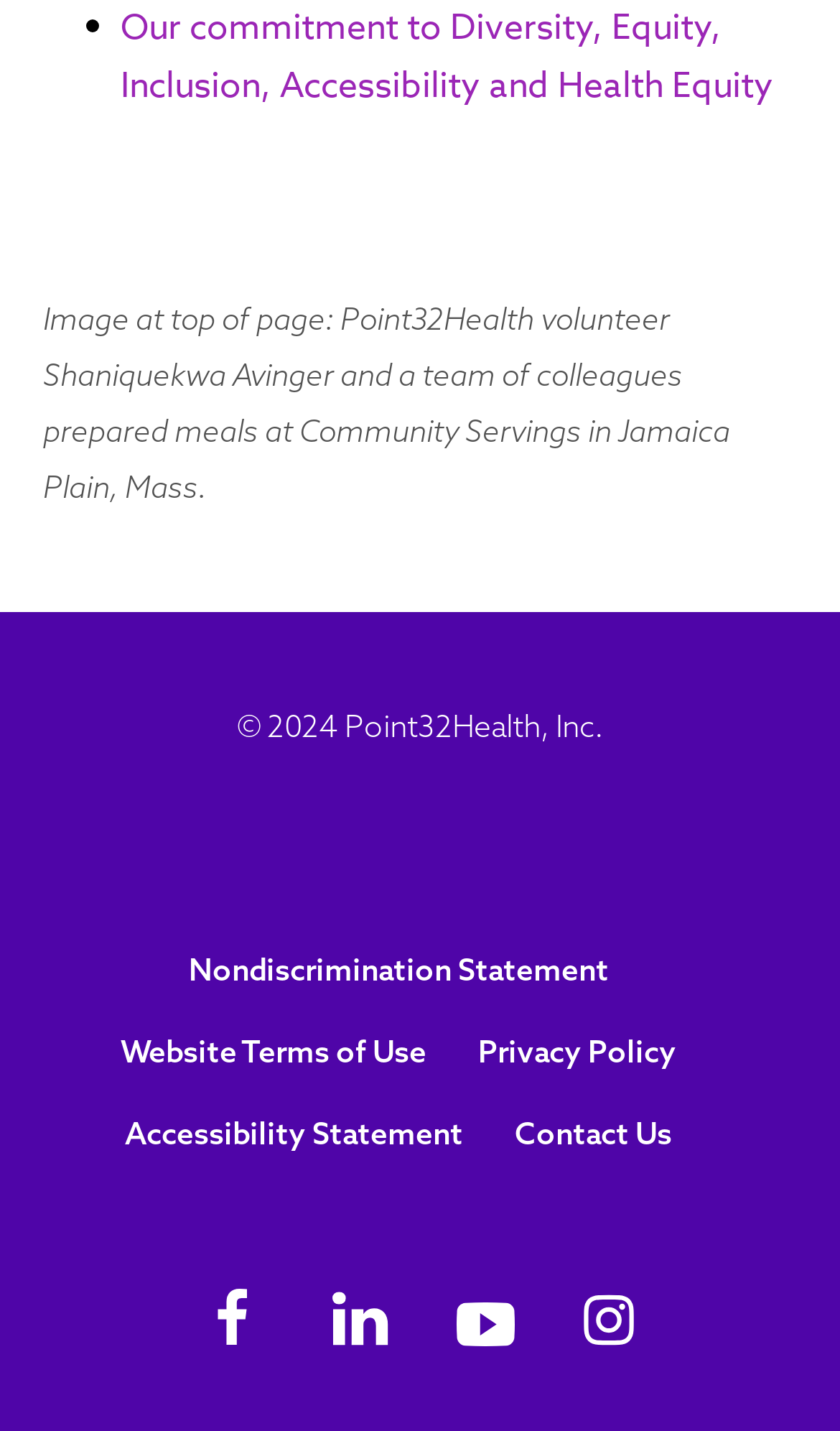Respond with a single word or short phrase to the following question: 
What is the location mentioned in the image description?

Jamaica Plain, Mass.